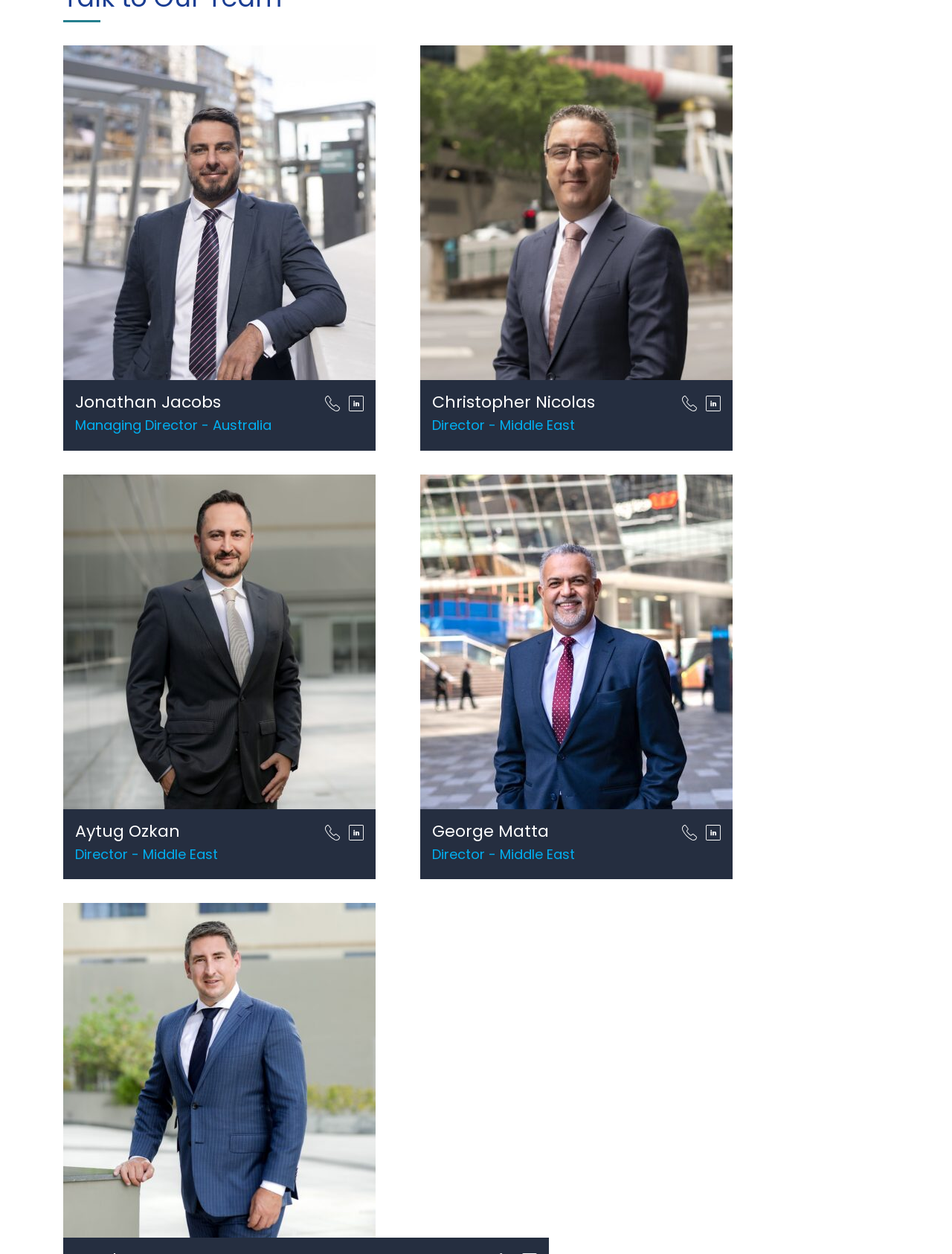Using the provided element description: "parent_node: Aytug Ozkan", identify the bounding box coordinates. The coordinates should be four floats between 0 and 1 in the order [left, top, right, bottom].

[0.066, 0.378, 0.395, 0.645]